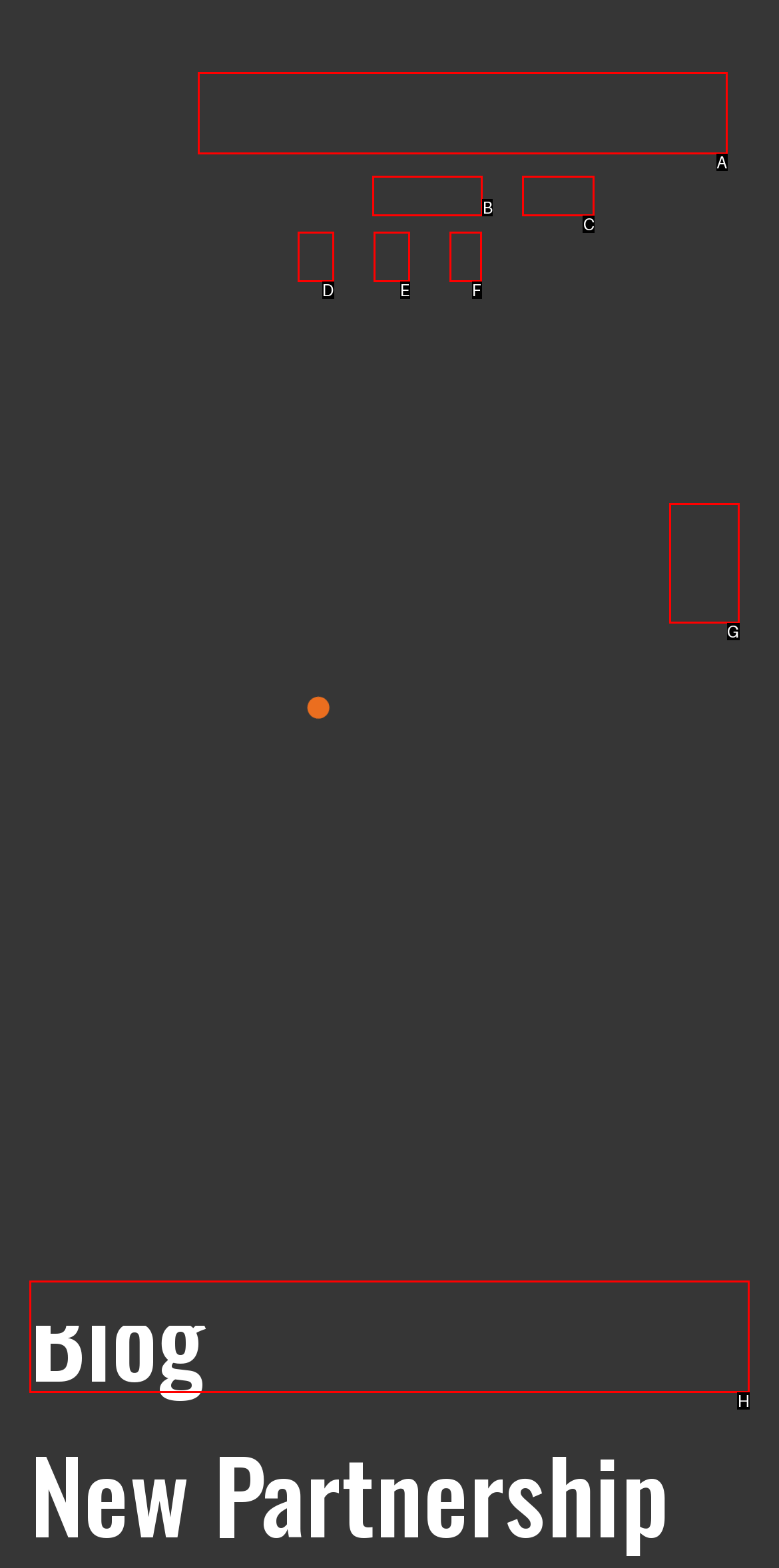Determine the appropriate lettered choice for the task: Read the blog. Reply with the correct letter.

H